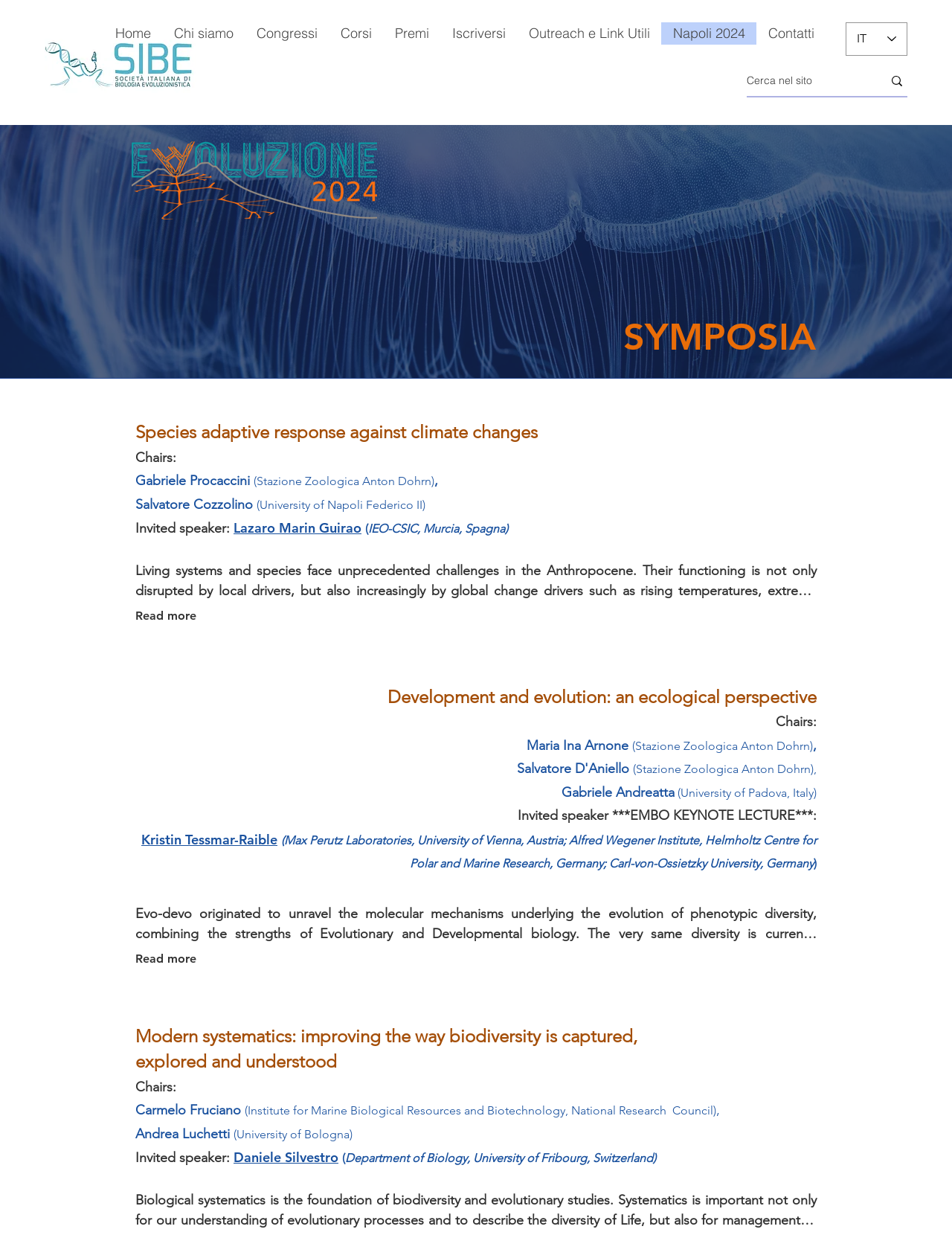Locate the bounding box coordinates of the segment that needs to be clicked to meet this instruction: "Read more about the 'Species adaptive response against climate changes' symposia".

[0.142, 0.492, 0.206, 0.504]